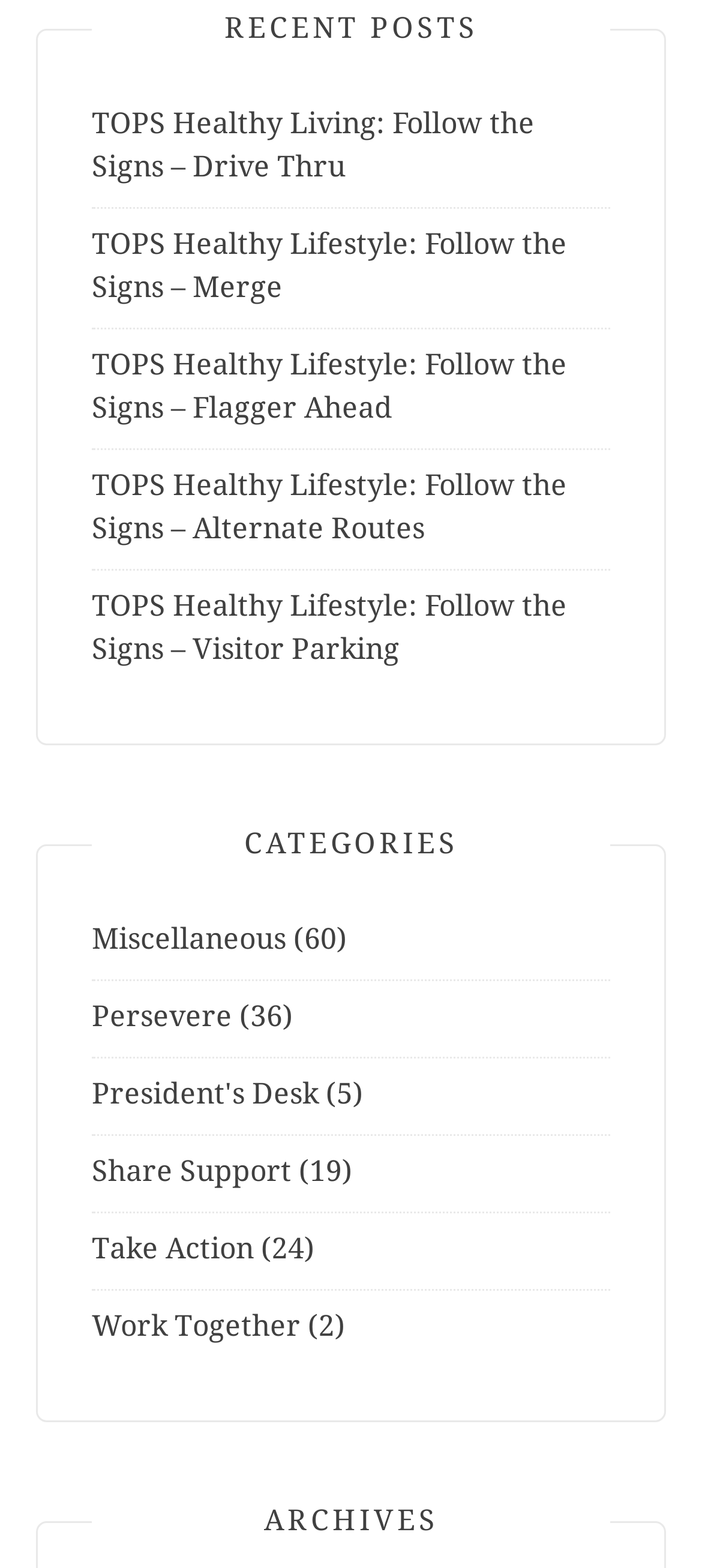Provide a brief response in the form of a single word or phrase:
What is the last link in the 'RECENT POSTS' section?

TOPS Healthy Lifestyle: Follow the Signs – Visitor Parking